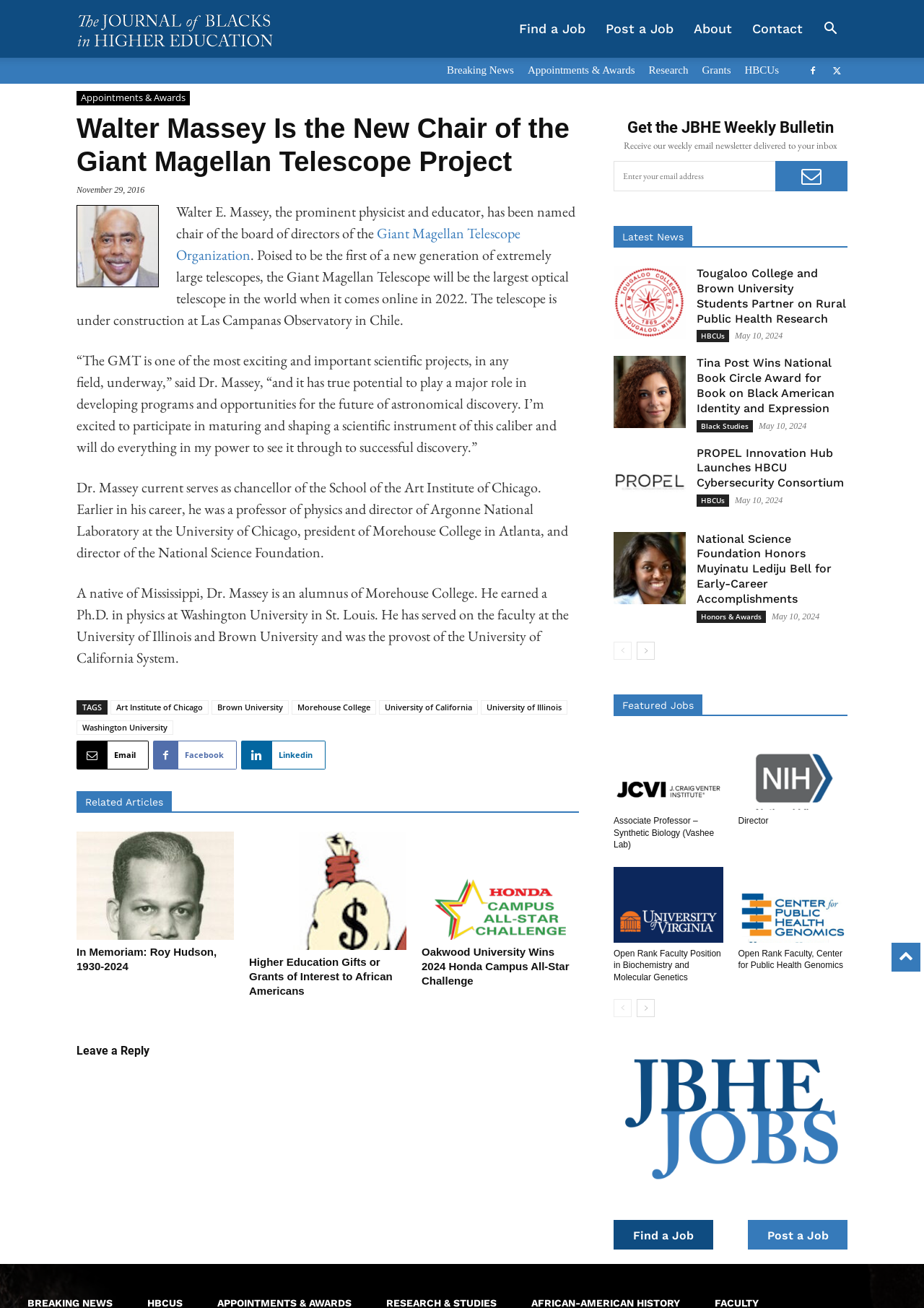Please identify the bounding box coordinates of the clickable area that will fulfill the following instruction: "Leave a reply". The coordinates should be in the format of four float numbers between 0 and 1, i.e., [left, top, right, bottom].

[0.083, 0.795, 0.627, 0.812]